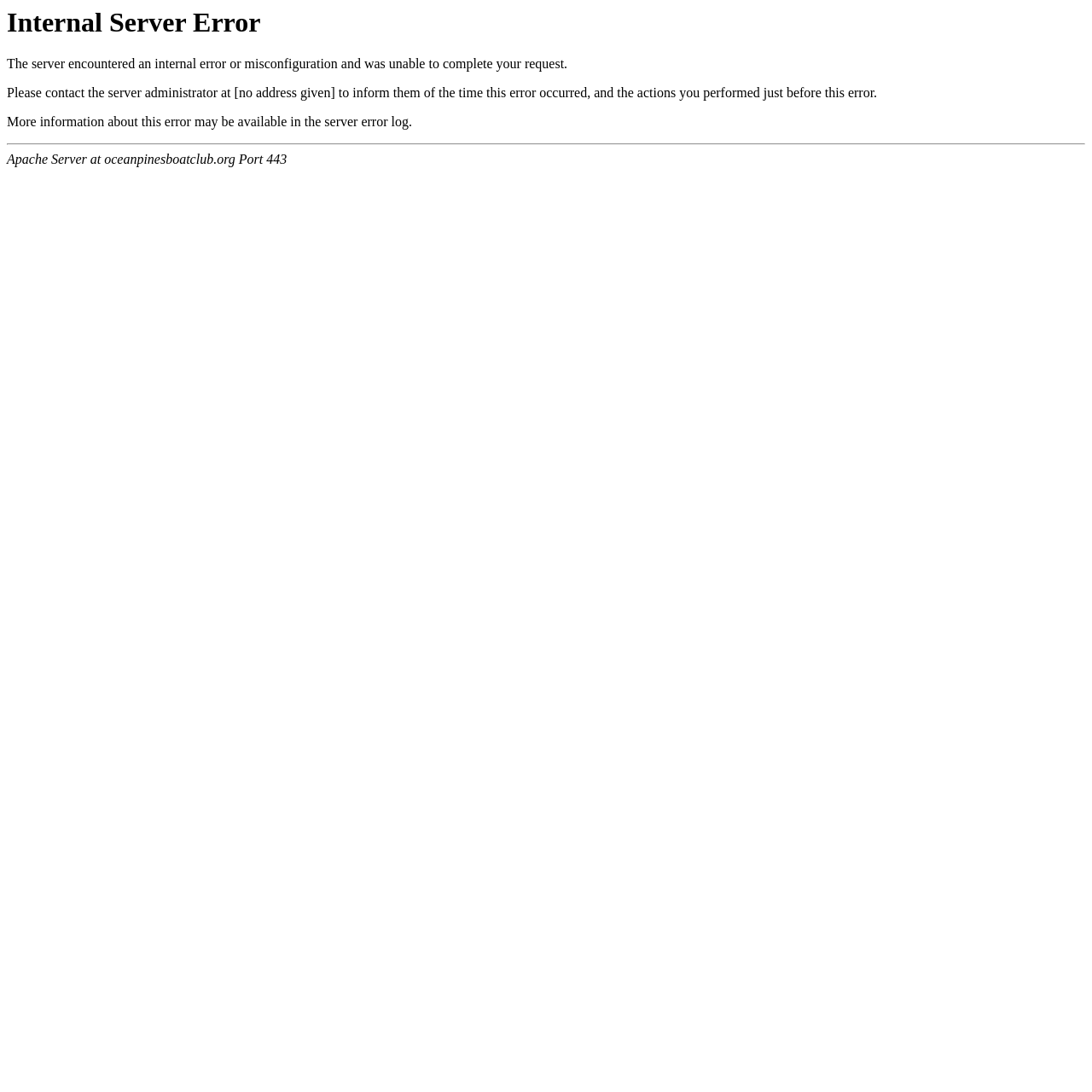Provide a thorough and detailed response to the question by examining the image: 
What type of error occurred on the server?

Based on the heading 'Internal Server Error' and the description provided, it is clear that an internal server error occurred, which means the server encountered an unexpected condition that prevented it from fulfilling the request.